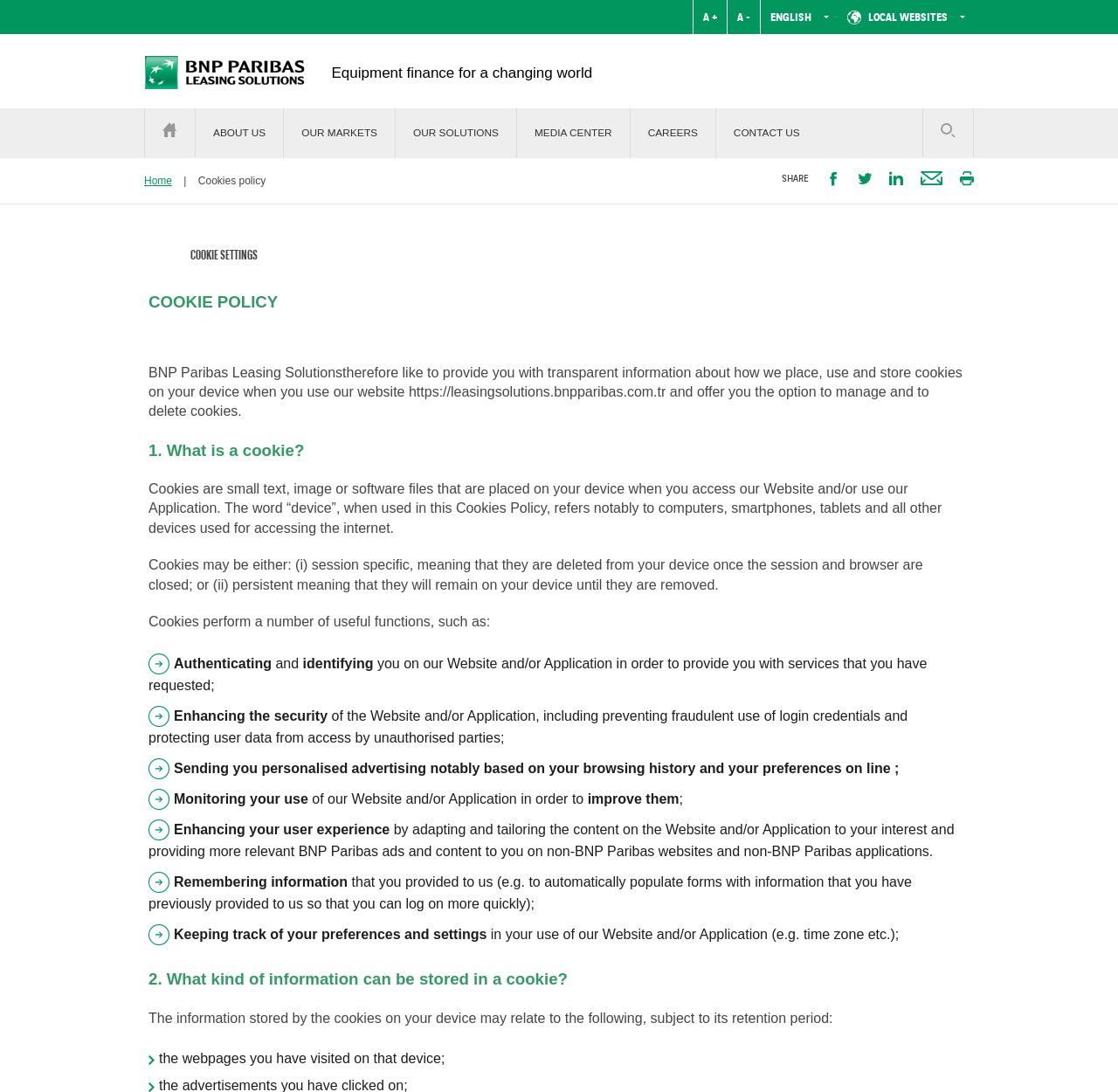Please identify the coordinates of the bounding box for the clickable region that will accomplish this instruction: "Click the ENGLISH link".

[0.68, 0.0, 0.749, 0.031]